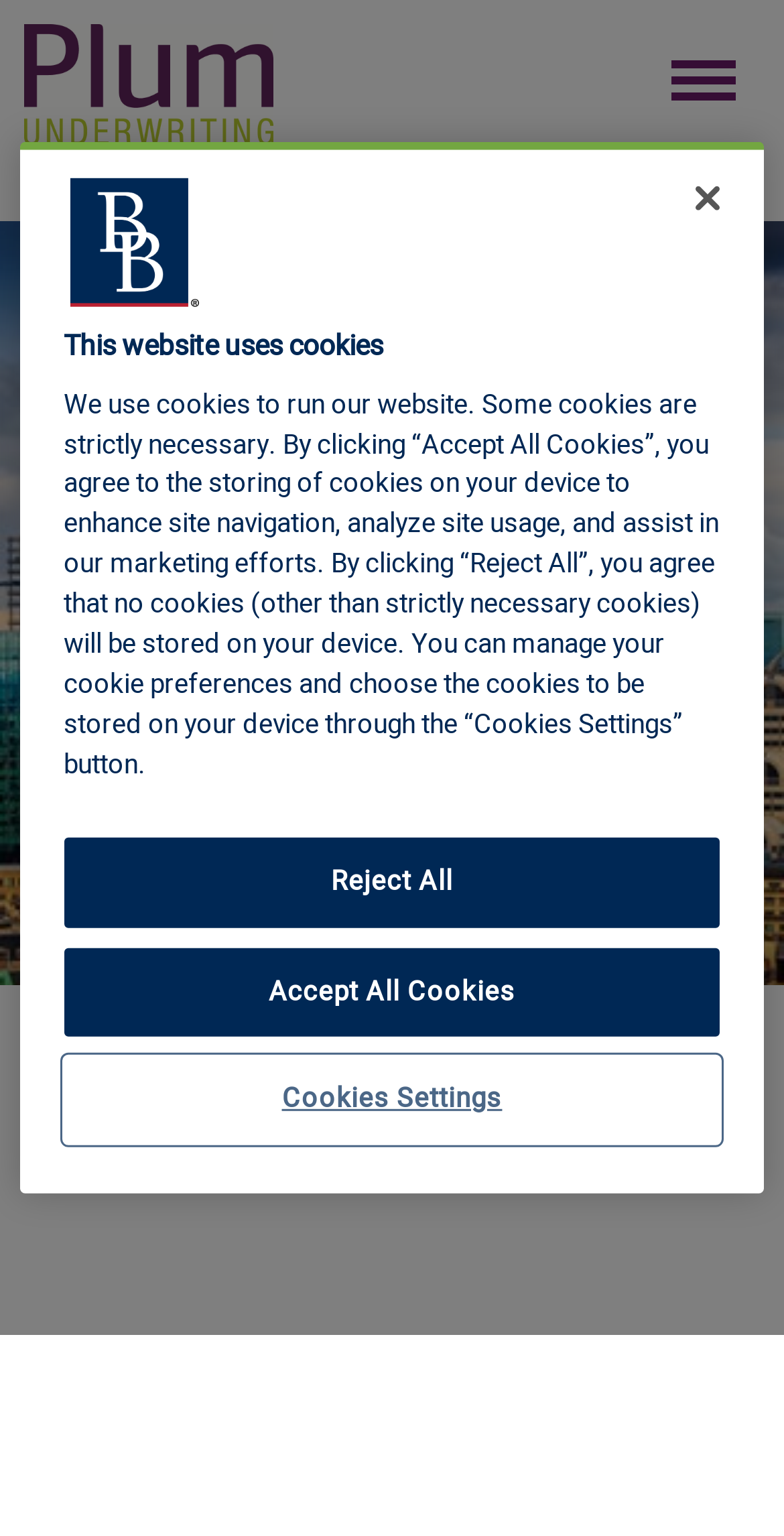Describe every aspect of the webpage in a detailed manner.

The webpage is about Plum Underwriting, specifically showcasing news articles from 2013. At the top left corner, there is a GRP logo image. Below it, there is a large figure that spans the entire width of the page, containing an image. 

The main content of the page is divided into two sections. On the left side, there is a heading "2013 News Articles" followed by a news article titled "Plum extends HomeWorks reach to let property...". This article is a link, and its text is also a heading. 

On the right side, there is a link with an image, but its content is not specified. 

At the bottom of the page, there is a cookie banner that occupies most of the width. It contains a Brown & Brown Logo image, a heading "This website uses cookies", and a static text that explains the use of cookies on the website. The banner also has three buttons: "Reject All", "Accept All Cookies", and "Cookies Settings", which is currently focused. There is also a "Close" button at the top right corner of the banner.